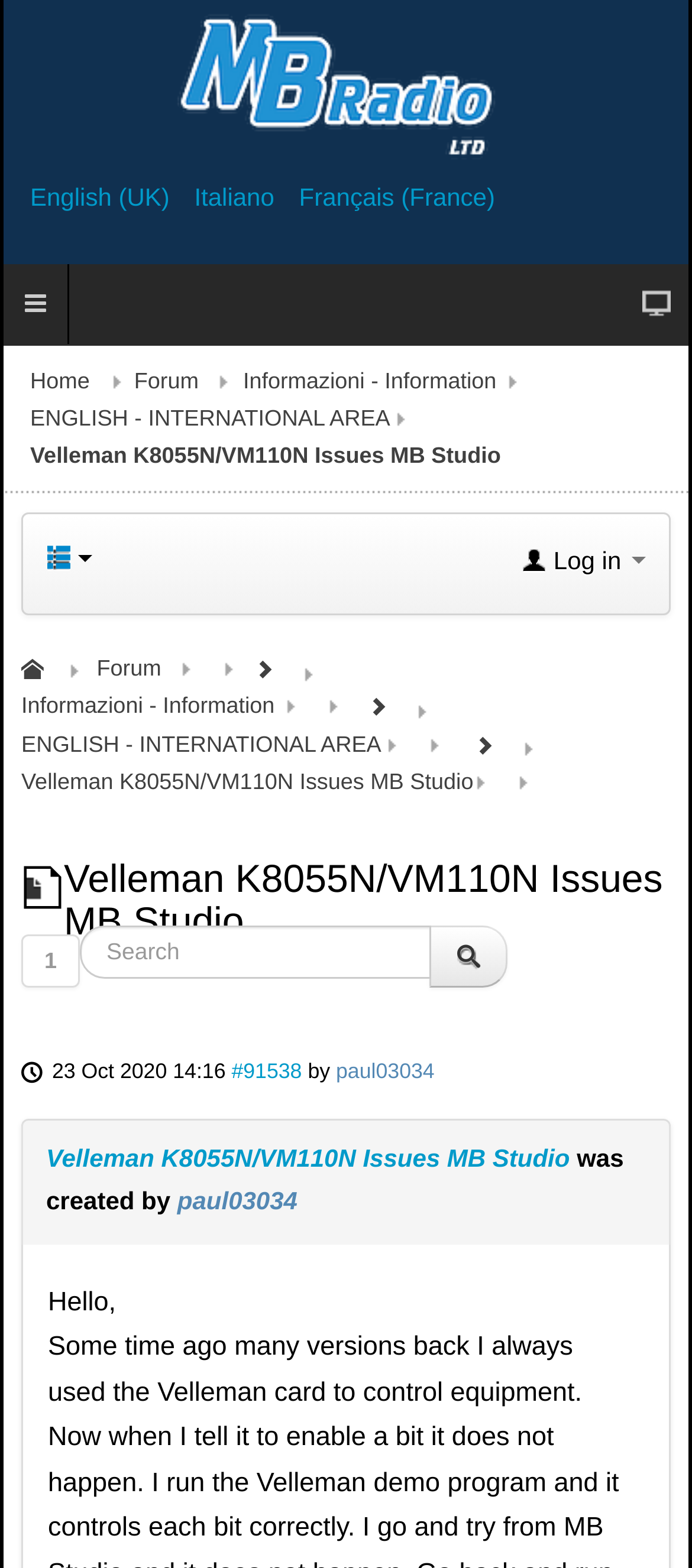Pinpoint the bounding box coordinates of the clickable area needed to execute the instruction: "View 'privacy settings'". The coordinates should be specified as four float numbers between 0 and 1, i.e., [left, top, right, bottom].

None